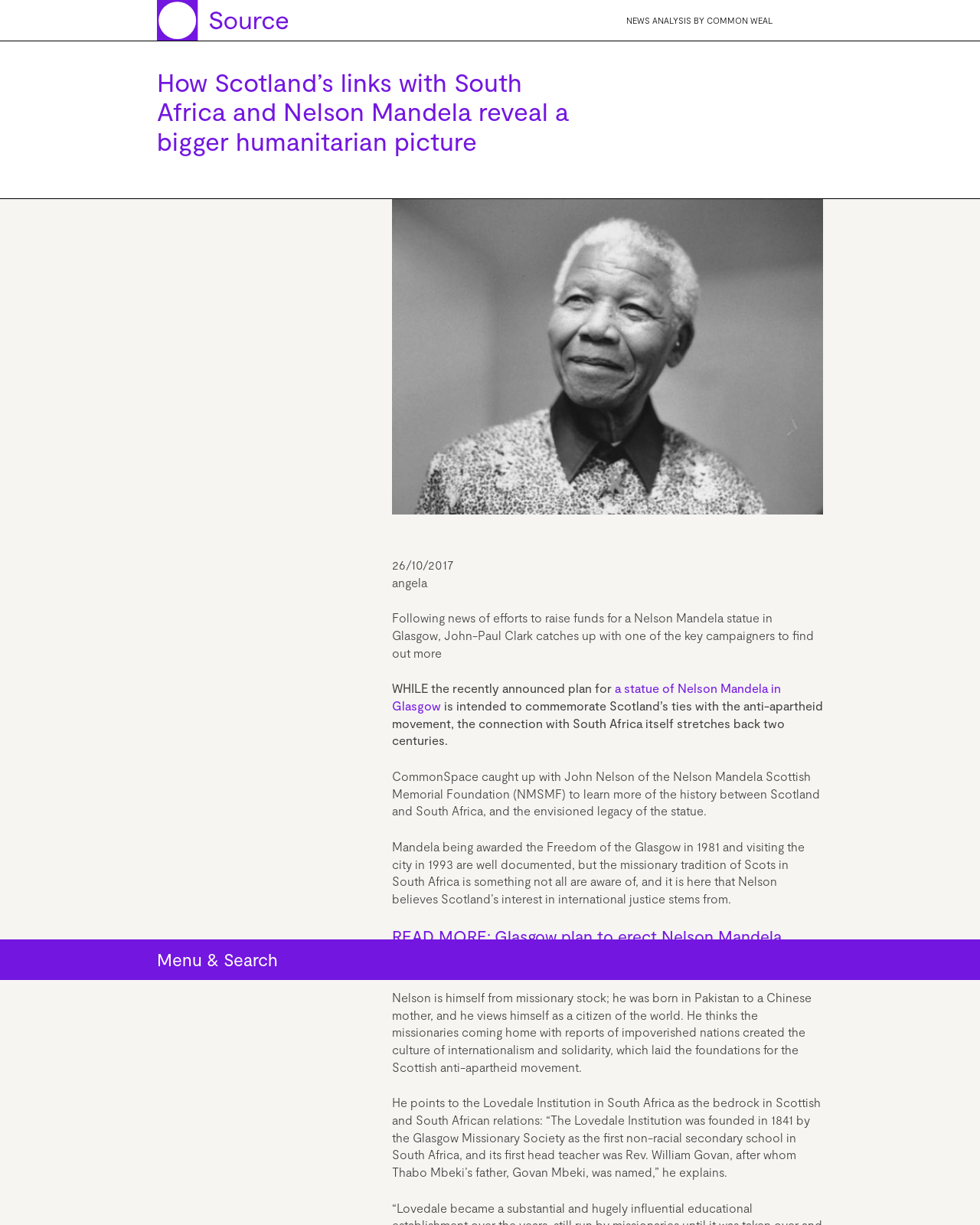Please give a short response to the question using one word or a phrase:
Who is the author of this article?

angela